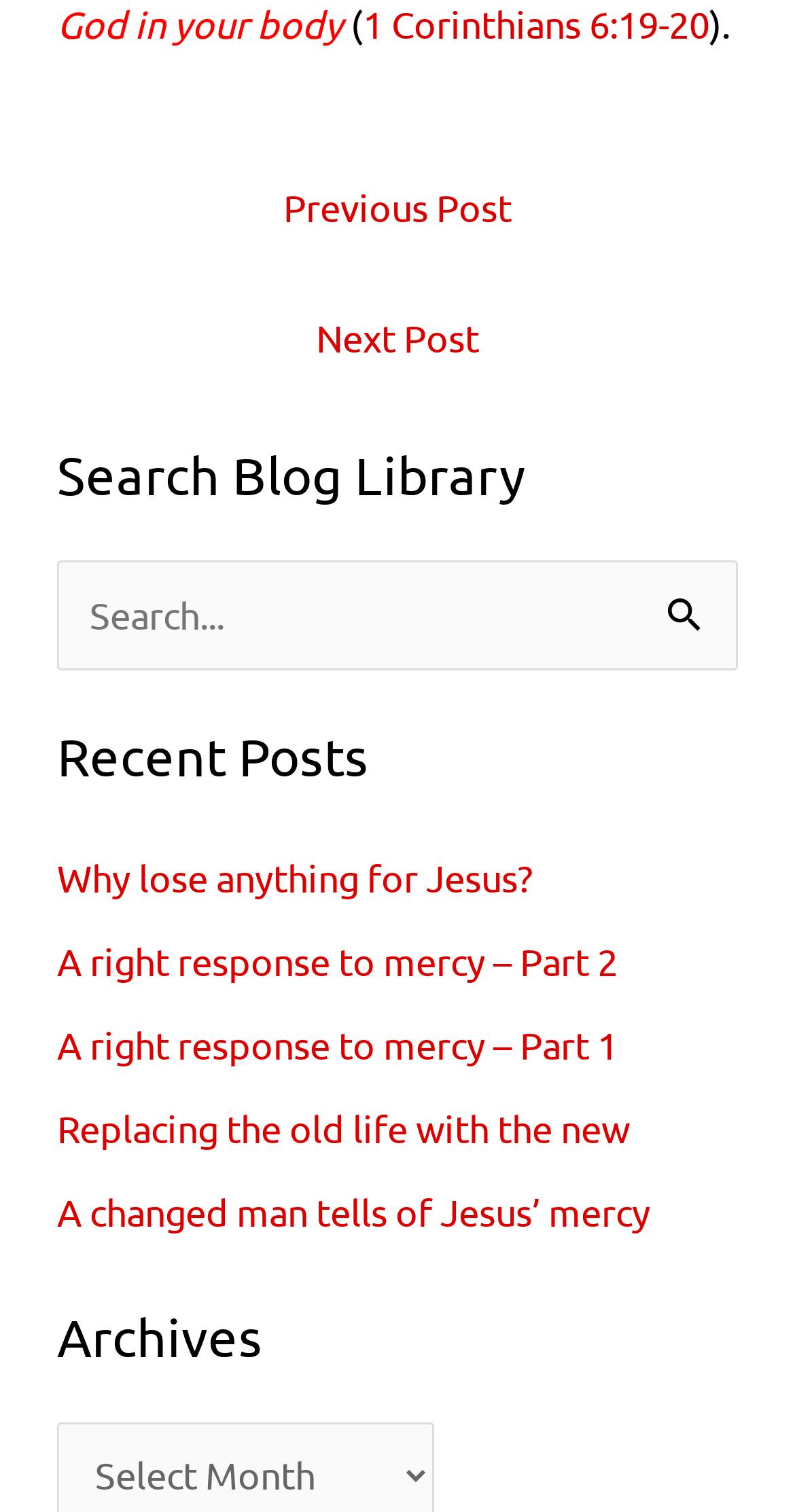Answer in one word or a short phrase: 
How many recent posts are listed?

5